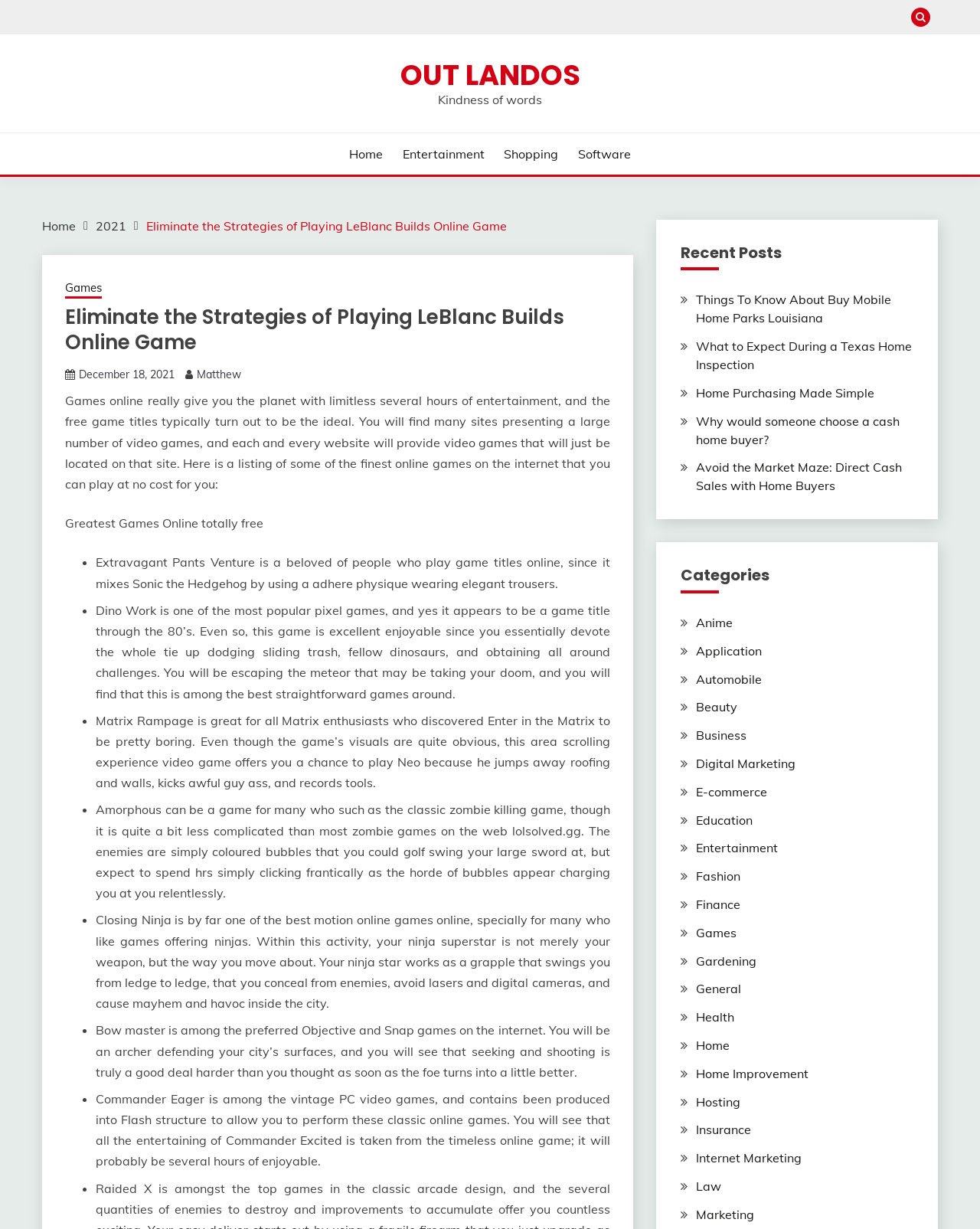What is the category of the article? Examine the screenshot and reply using just one word or a brief phrase.

Games